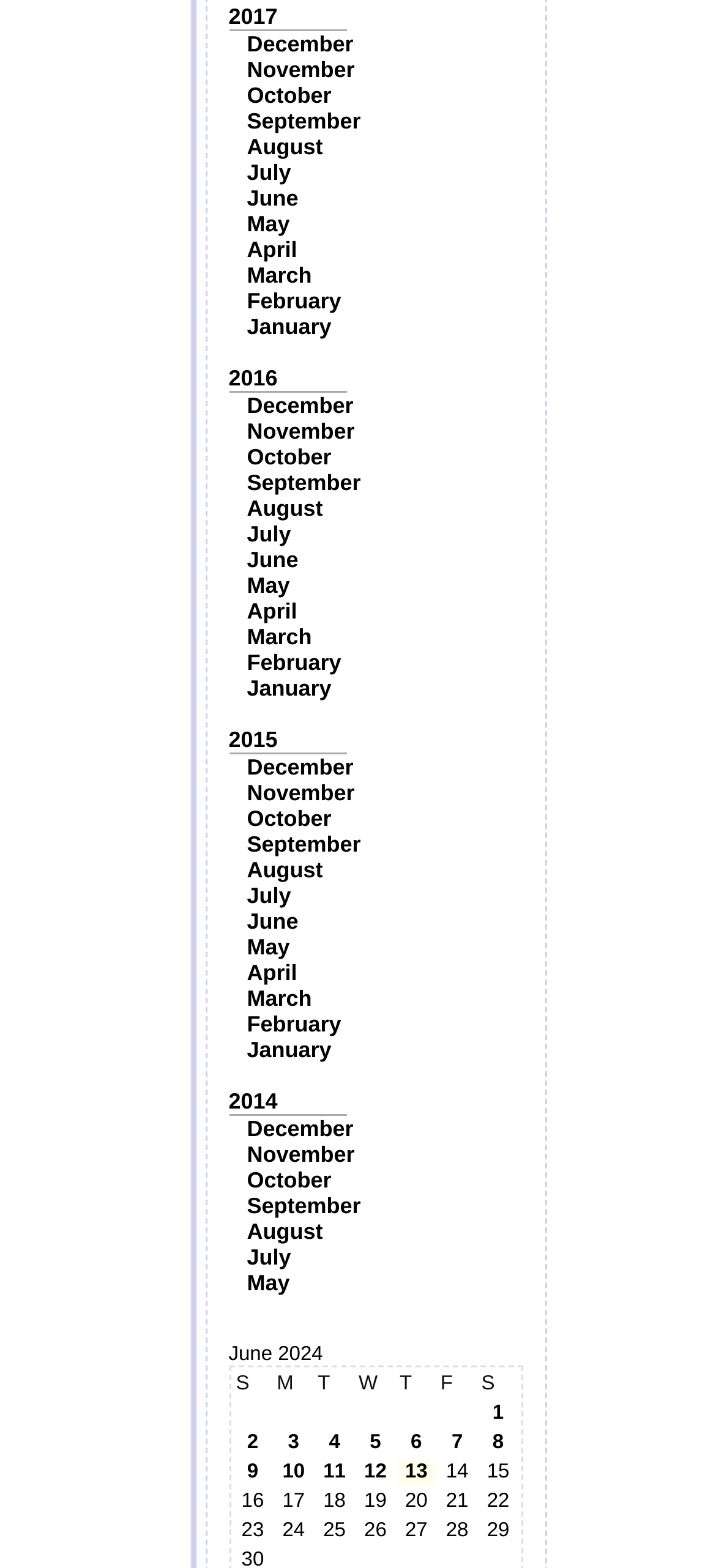How many rows are in the grid?
Using the visual information, respond with a single word or phrase.

3